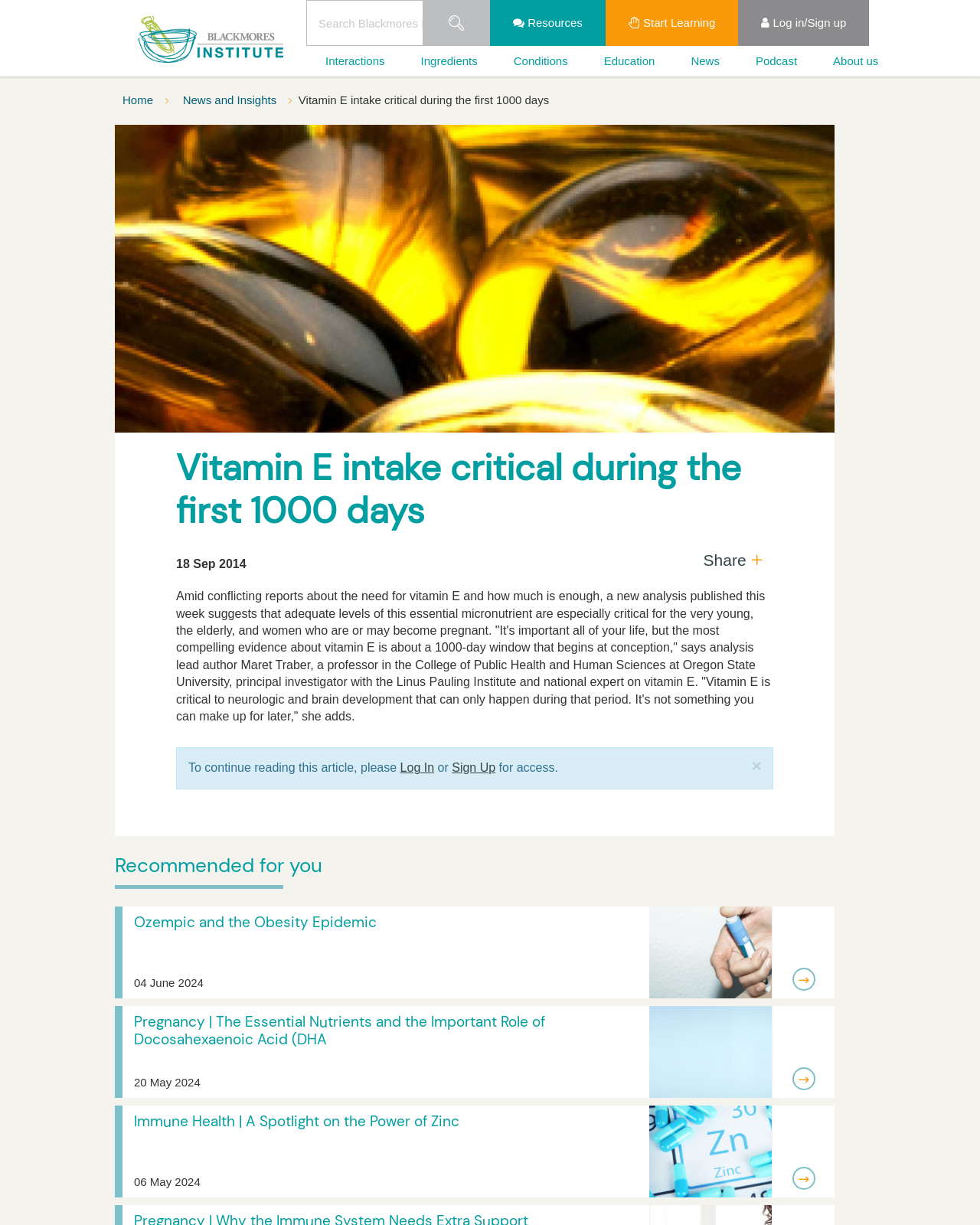Please answer the following question using a single word or phrase: 
What is the name of the institute?

Blackmores Institute